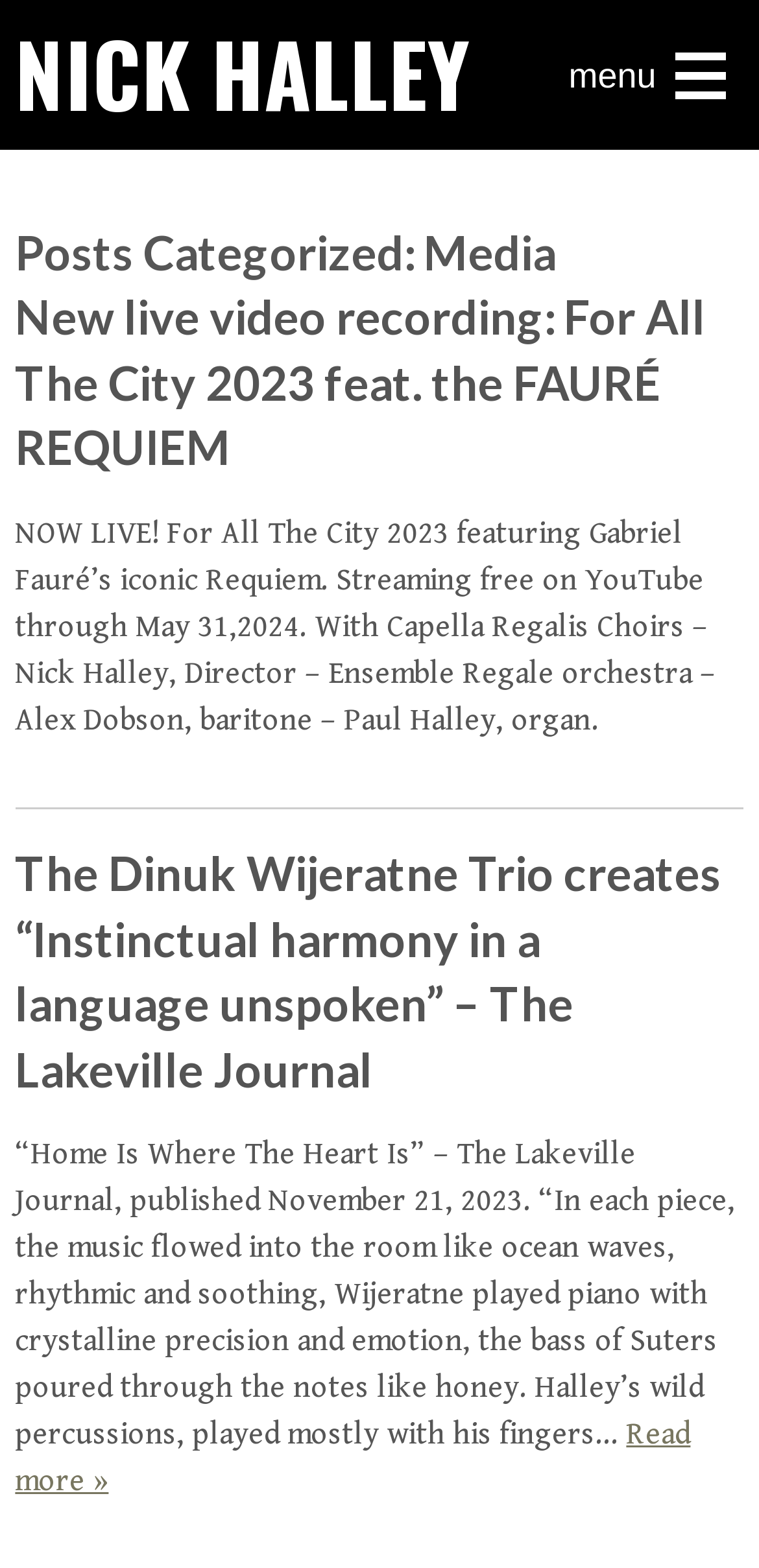Using the provided element description, identify the bounding box coordinates as (top-left x, top-left y, bottom-right x, bottom-right y). Ensure all values are between 0 and 1. Description: Read more »

[0.02, 0.904, 0.91, 0.957]